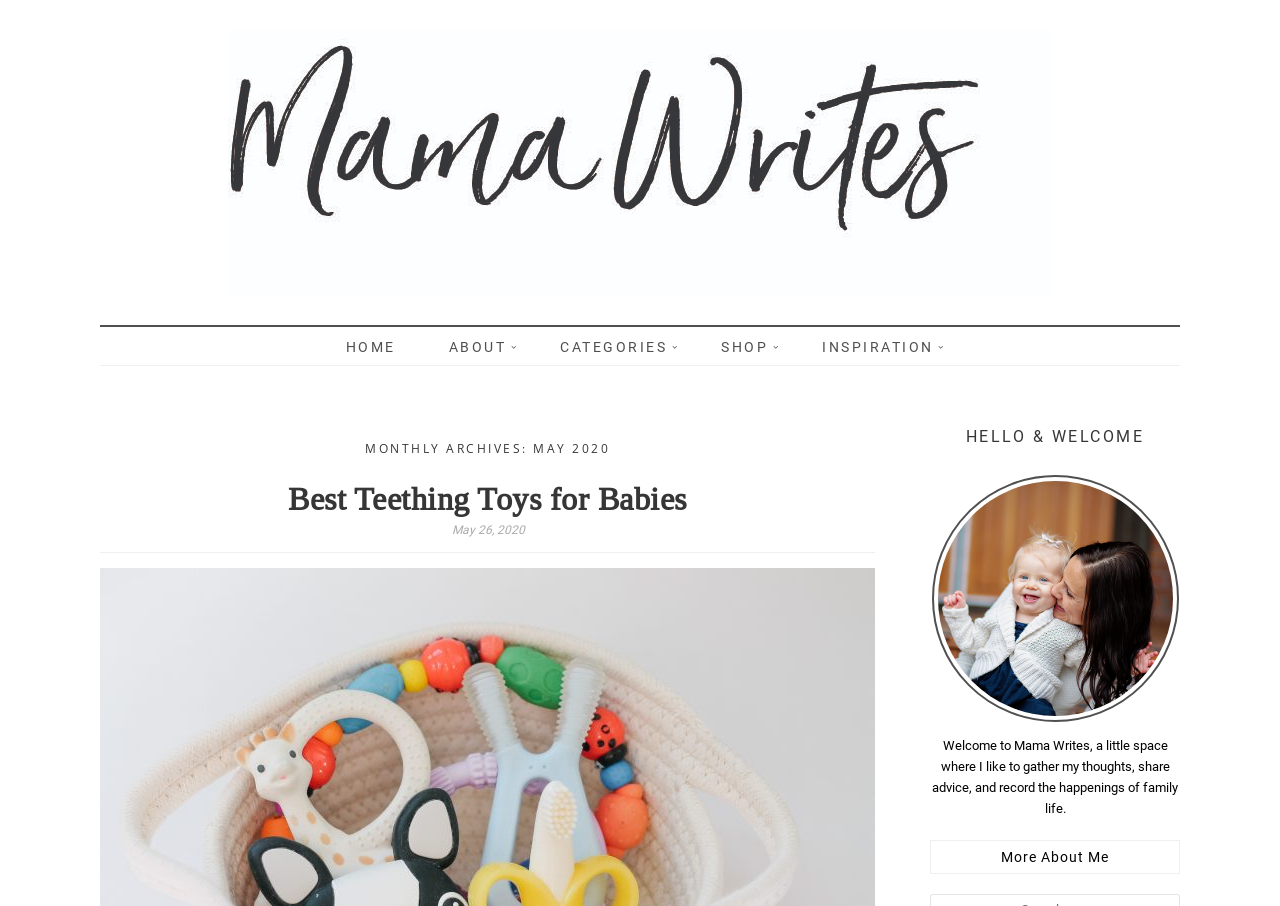What is the date of the latest article?
Respond to the question with a single word or phrase according to the image.

May 26, 2020